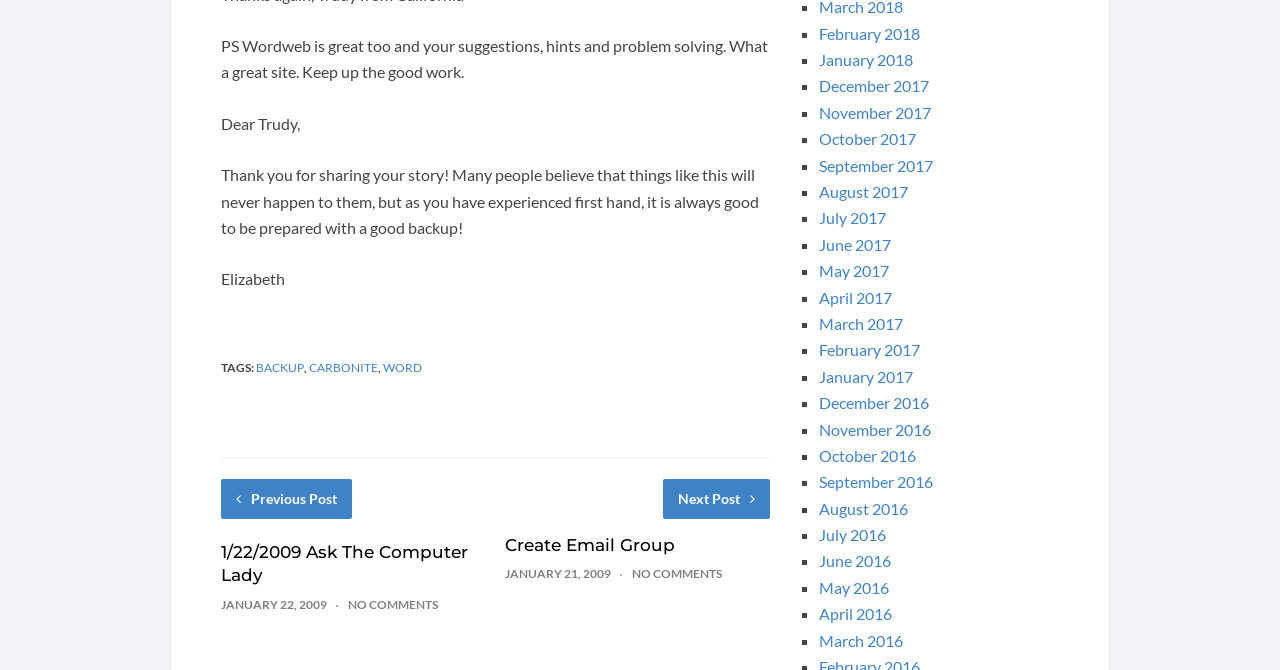Provide the bounding box coordinates of the HTML element described by the text: "January 2017".

[0.64, 0.547, 0.713, 0.576]